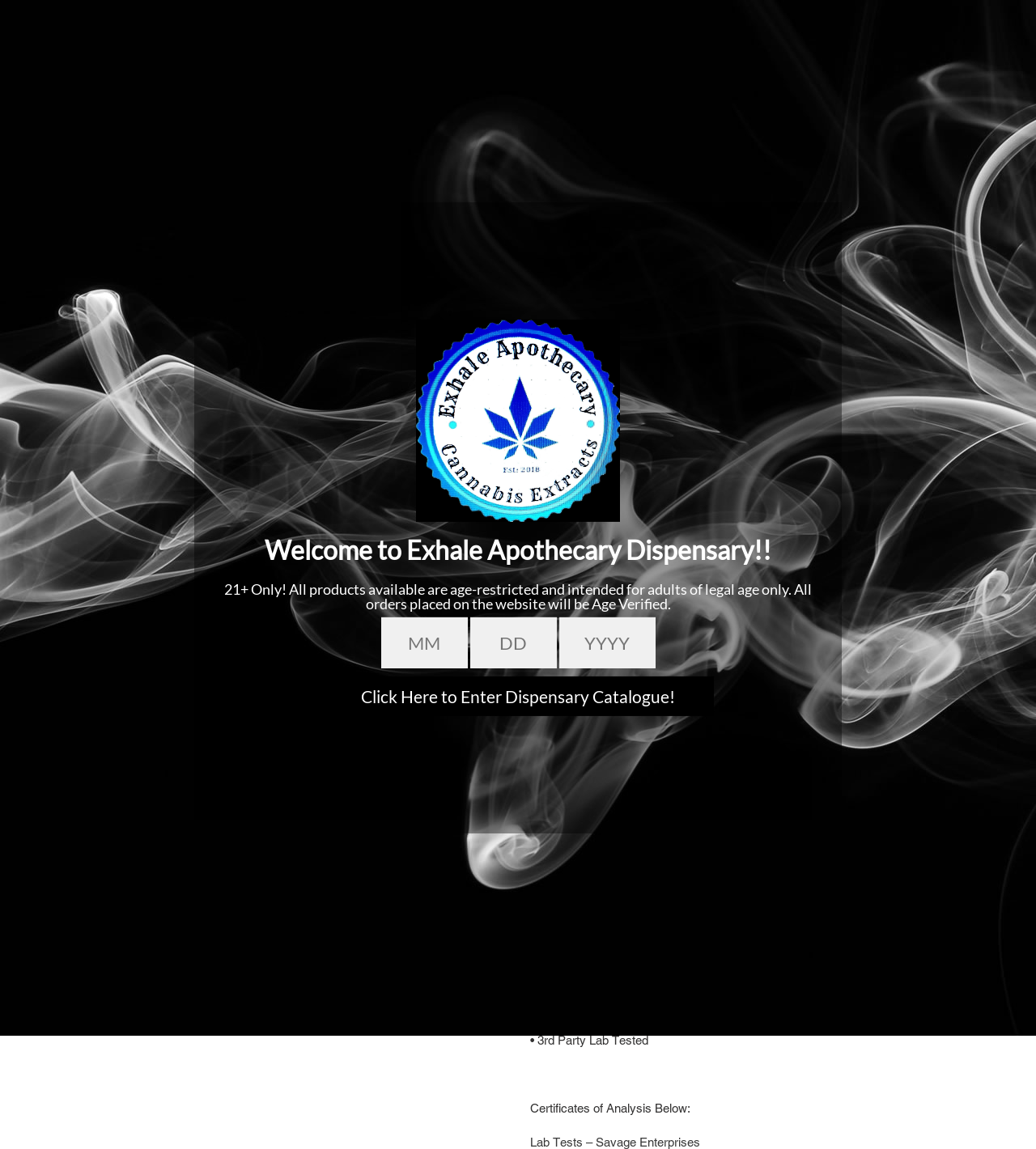Please determine the bounding box coordinates of the element's region to click in order to carry out the following instruction: "View 'COA's & Labs'". The coordinates should be four float numbers between 0 and 1, i.e., [left, top, right, bottom].

[0.342, 0.19, 0.431, 0.208]